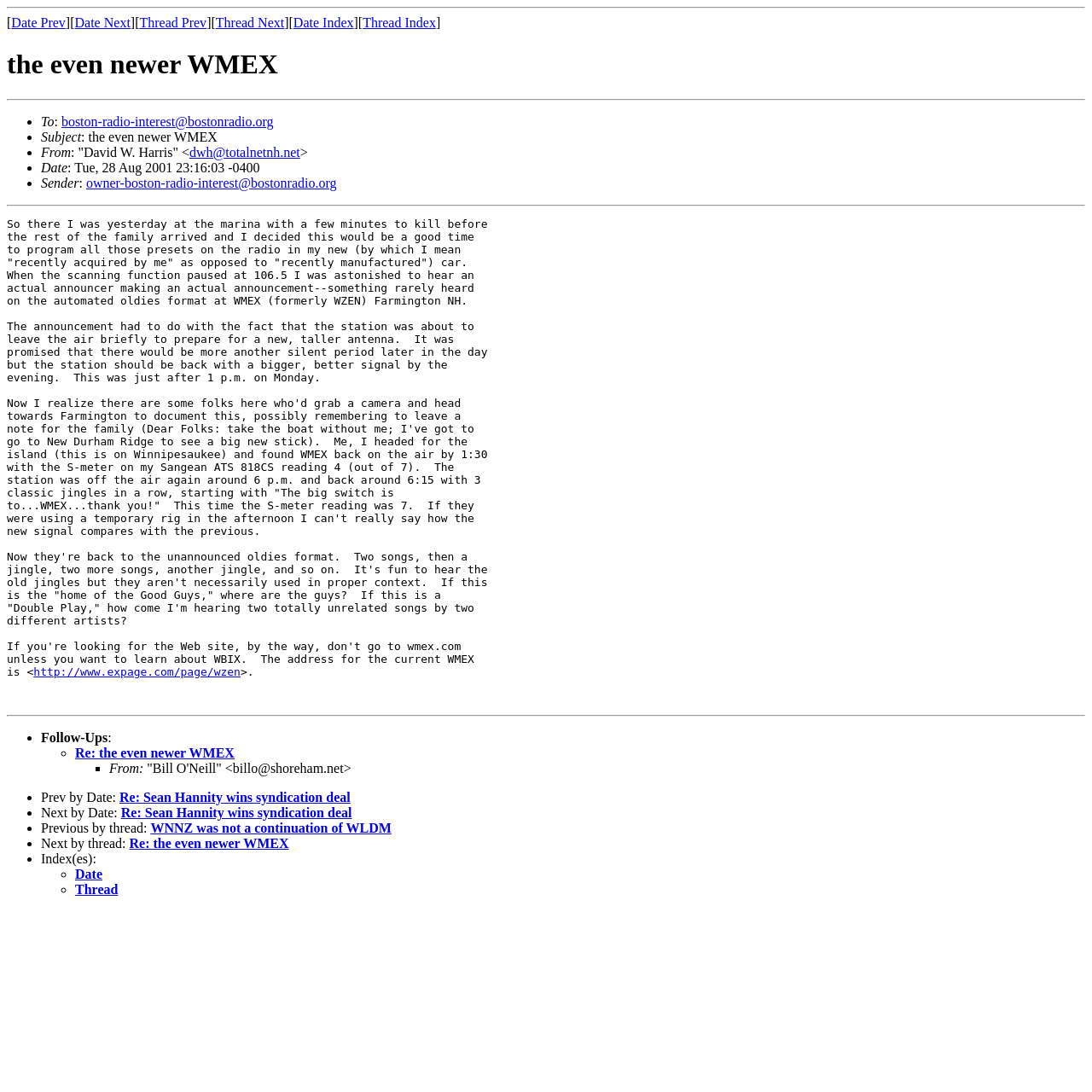Please provide the bounding box coordinates for the element that needs to be clicked to perform the instruction: "Go to 'Thread Index'". The coordinates must consist of four float numbers between 0 and 1, formatted as [left, top, right, bottom].

[0.332, 0.014, 0.399, 0.027]